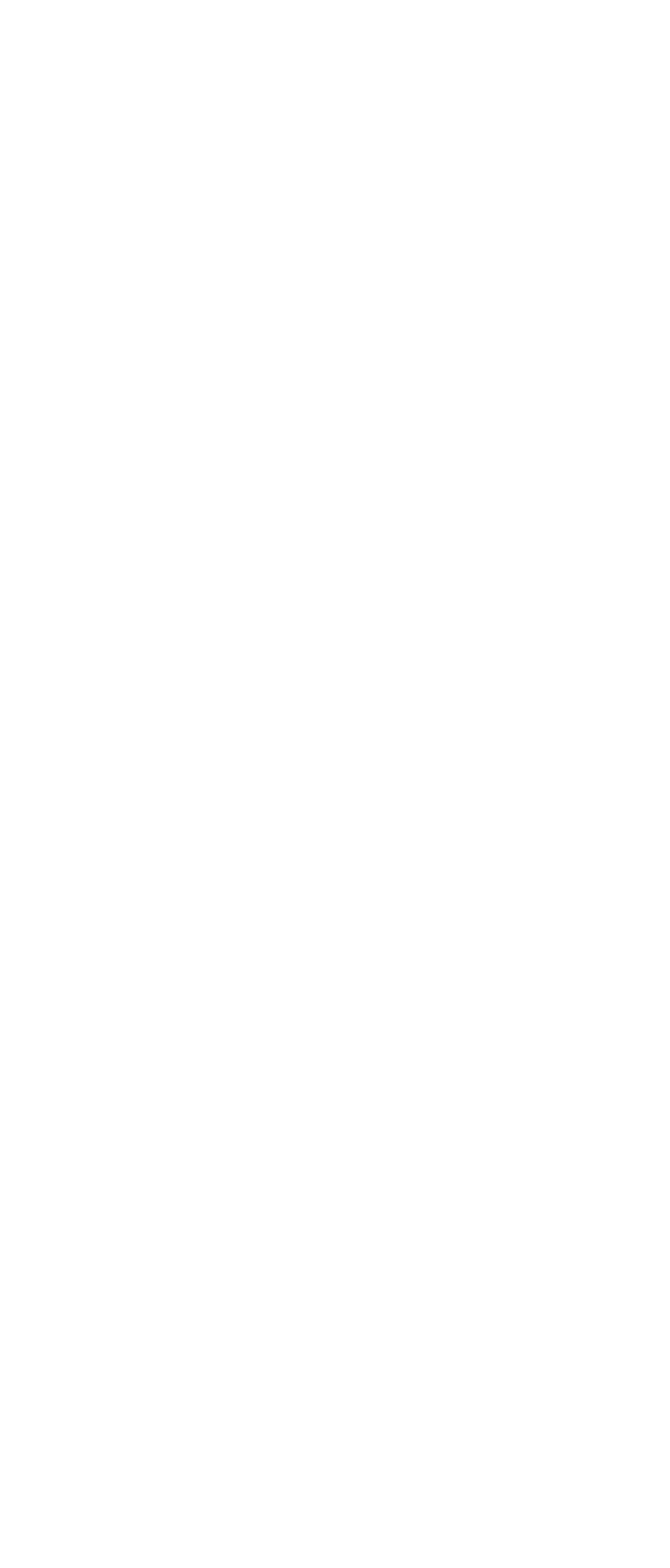Give a concise answer of one word or phrase to the question: 
What is the phone number to call the office?

(770) 888-3384